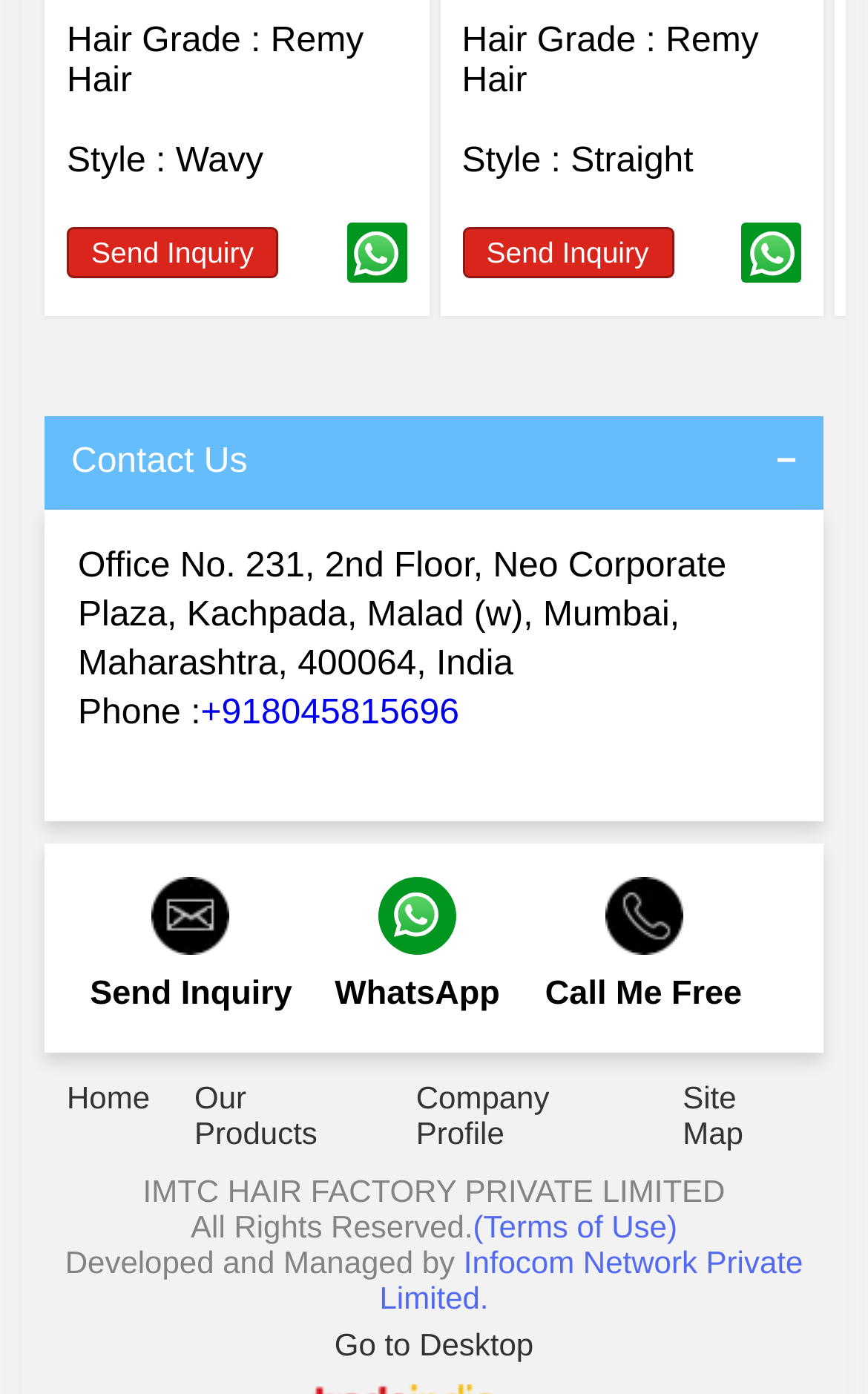Provide the bounding box coordinates of the UI element that matches the description: "Infocom Network Private Limited.".

[0.437, 0.892, 0.925, 0.944]